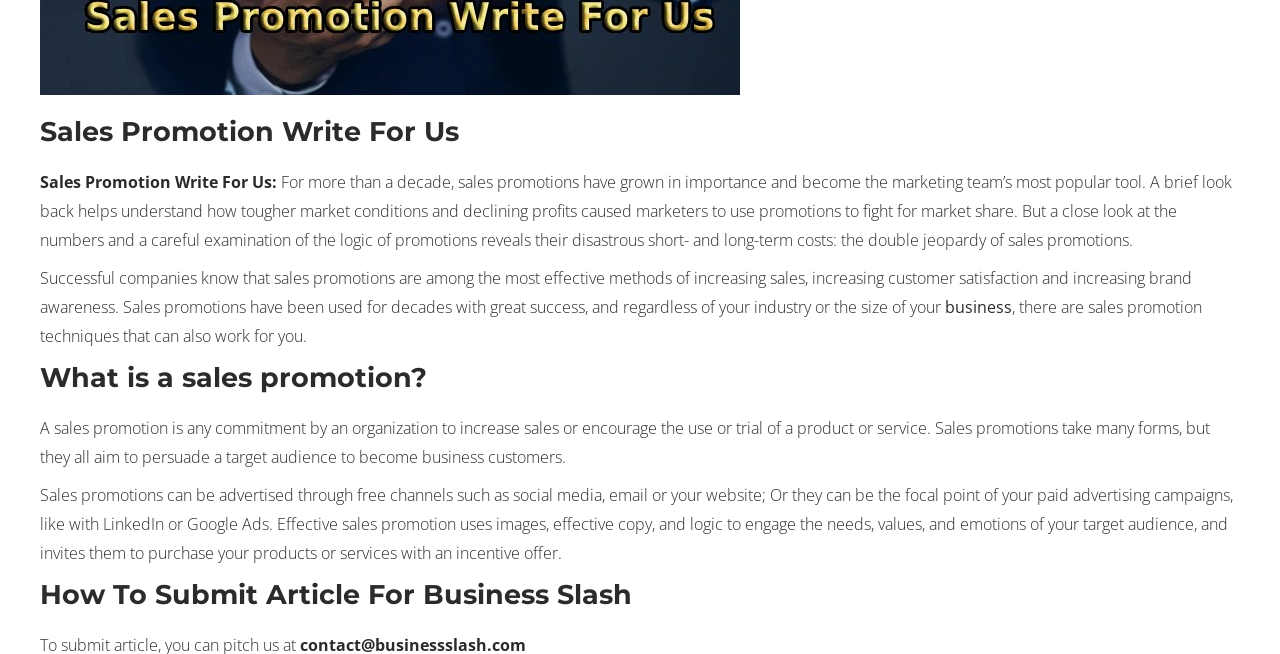Identify the bounding box coordinates for the UI element described as: "About Us". The coordinates should be provided as four floats between 0 and 1: [left, top, right, bottom].

[0.589, 0.872, 0.645, 0.933]